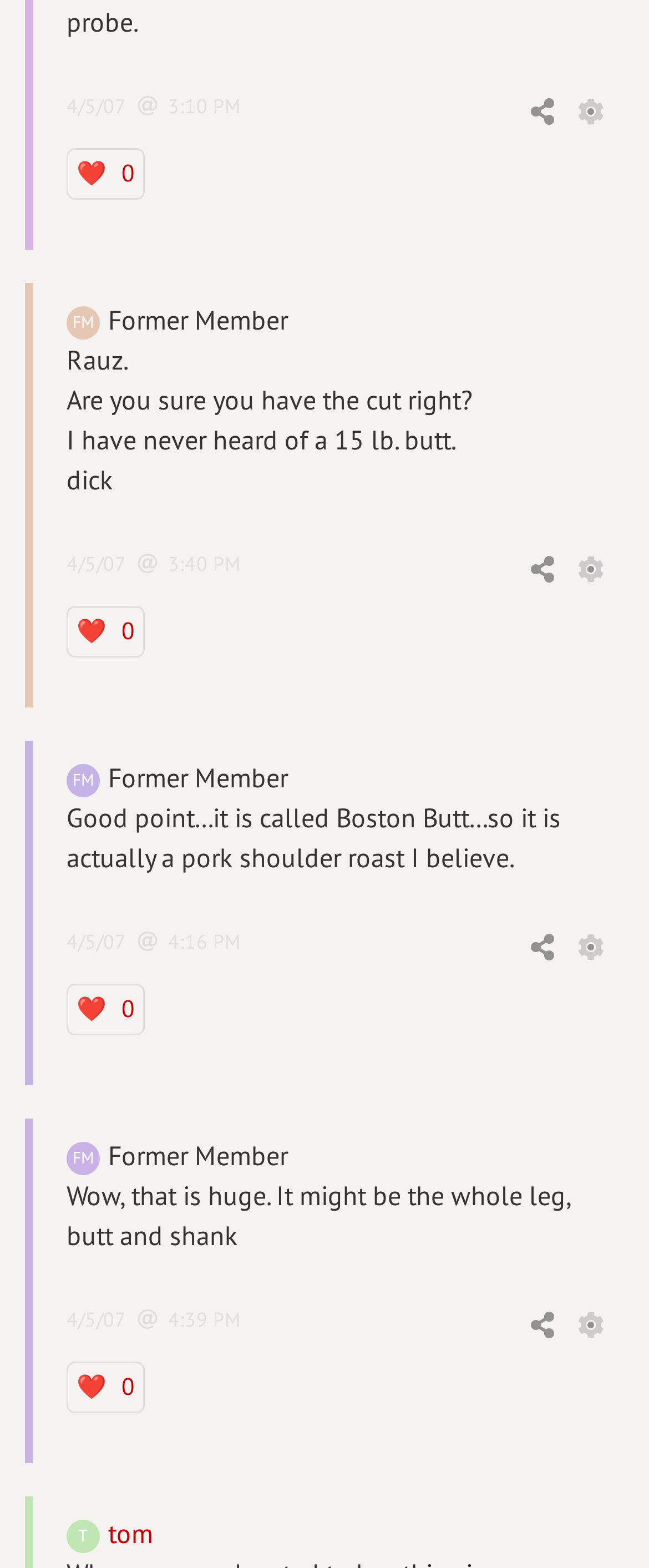Identify the bounding box coordinates of the region that should be clicked to execute the following instruction: "Check the time of the post".

[0.103, 0.352, 0.369, 0.367]